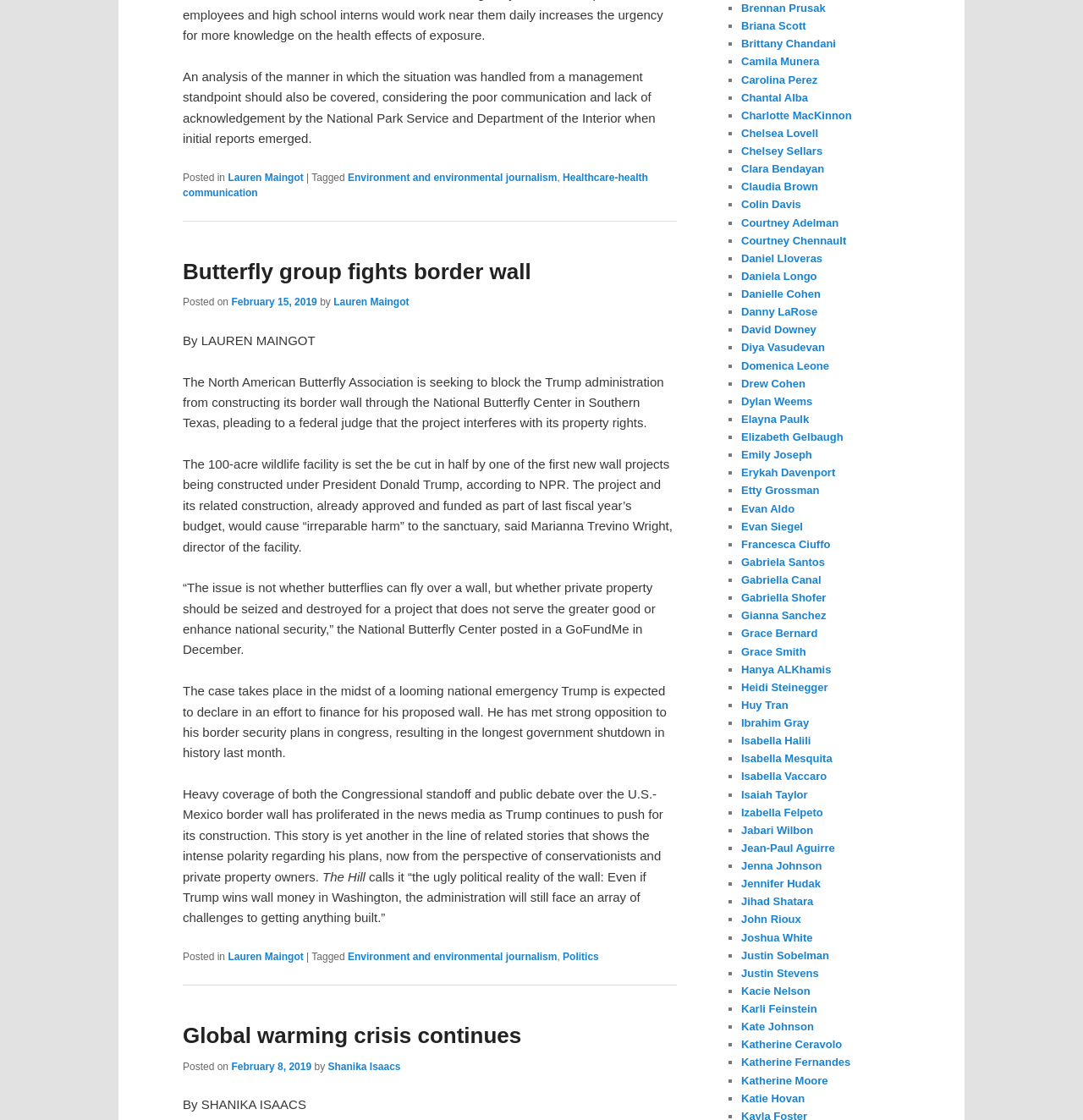How many articles are on this webpage?
Provide a comprehensive and detailed answer to the question.

There are at least two articles on this webpage, as evidenced by the two separate article sections with different headings and content.